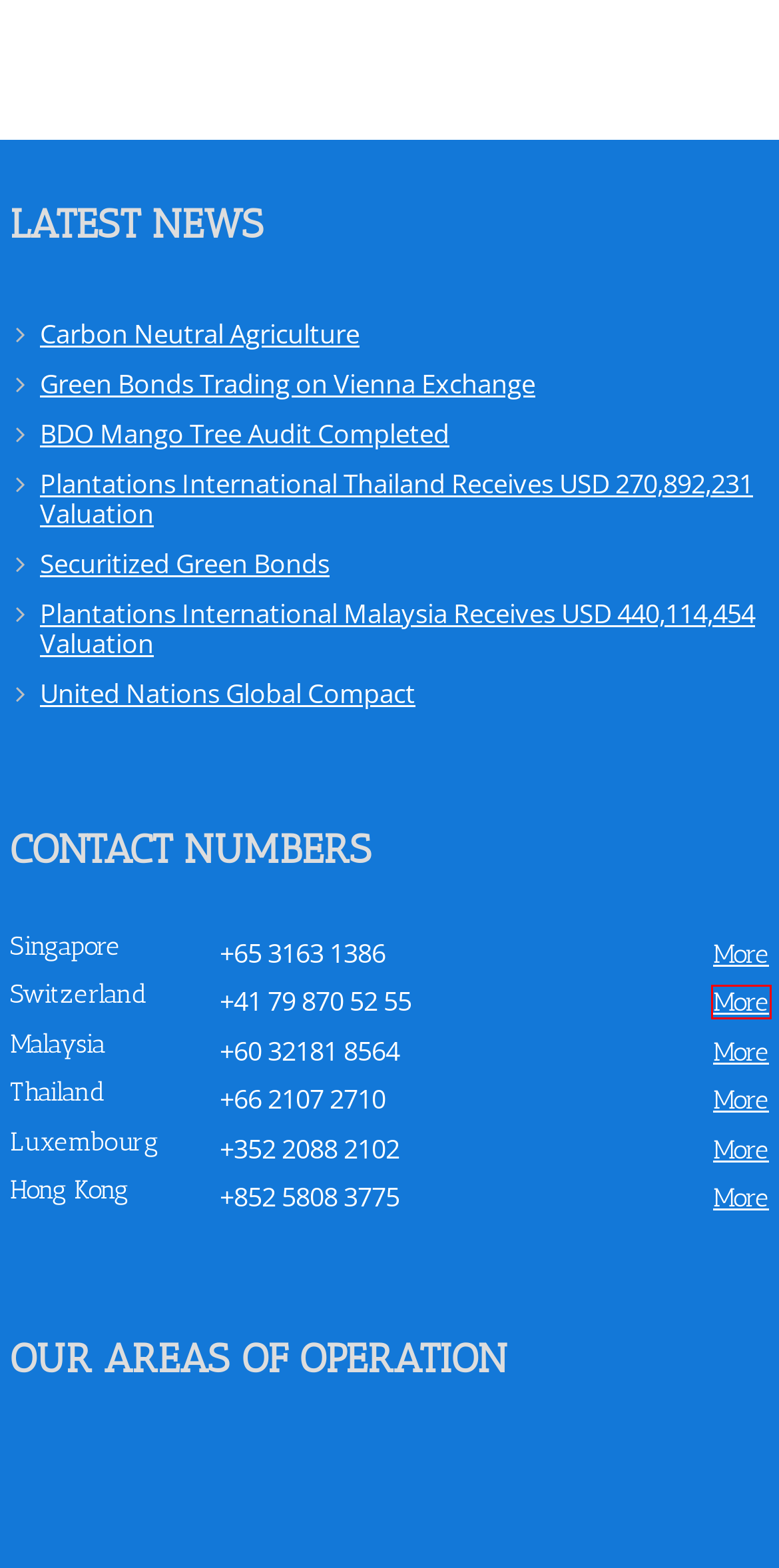You’re provided with a screenshot of a webpage that has a red bounding box around an element. Choose the best matching webpage description for the new page after clicking the element in the red box. The options are:
A. Plantations International Corporate Video
B. Plantations International Contact Details
C. Plantations International Senior Executive Team
D. 种植园国际公司普通话视频
E. Inspection Visit Request
F. Plantations International Unternehmensvideo
G. Vidéo d'entreprise de Plantations International
H. Plantations International Malaysia Receives USD 440,114,454 Revenue Valuation

D